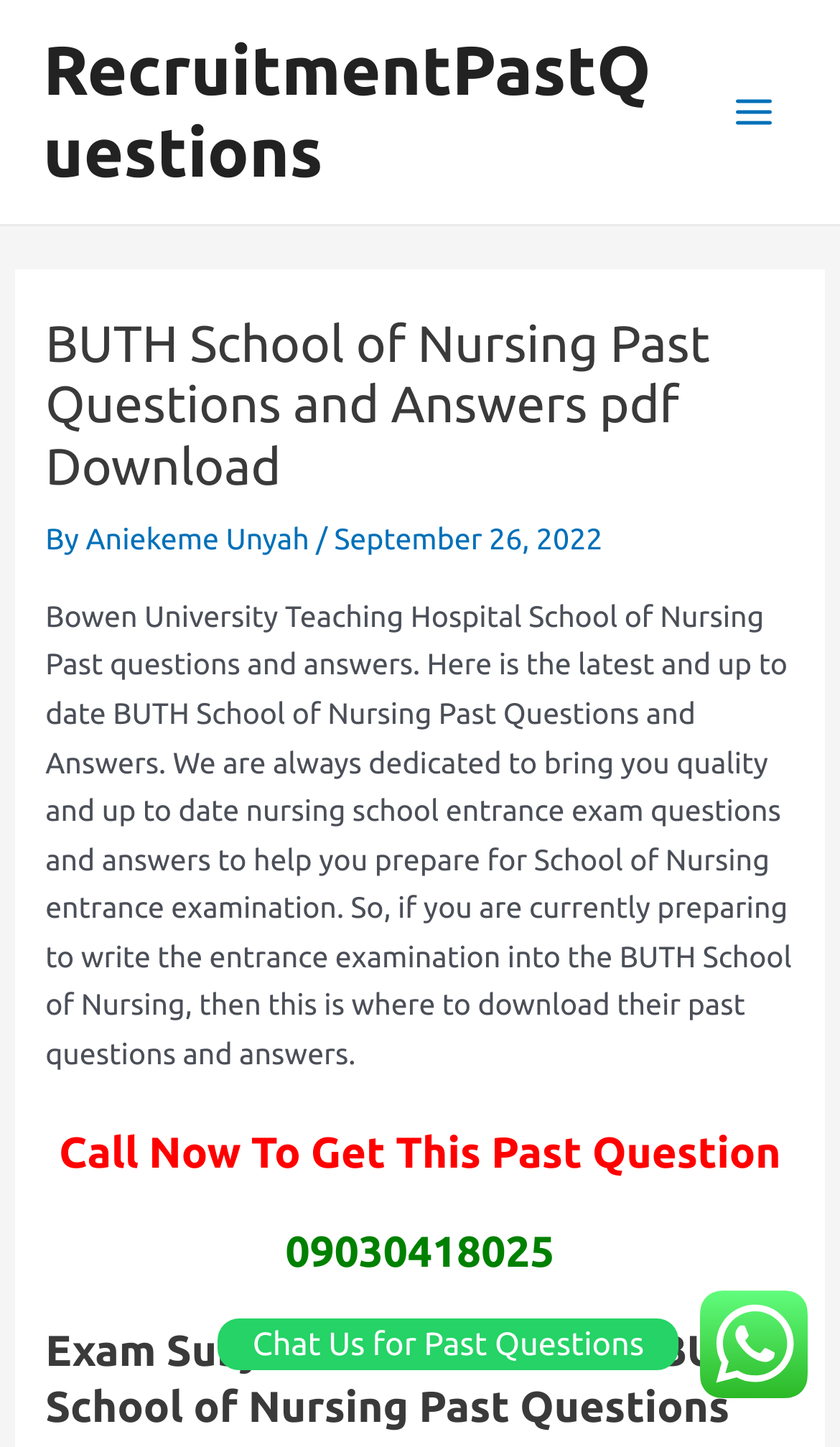Based on the element description: "TWorldy.com – A Pet Blog", identify the UI element and provide its bounding box coordinates. Use four float numbers between 0 and 1, [left, top, right, bottom].

None